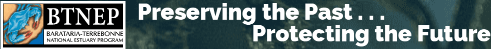Offer a detailed explanation of what is happening in the image.

The image features the logo of the BTNEP (Basin Terrebonne National Estuary Program), prominently displayed alongside the slogan "Preserving the Past . . . Protecting the Future." This logo serves as a visual representation of the organization's mission, which focuses on the conservation and restoration of the estuarine environments for future generations. The banner design highlights the dual commitment to environmental stewardship and education, reflecting BTNEP's ongoing efforts in coastal restoration and habitat preservation within the Louisiana ecosystem.